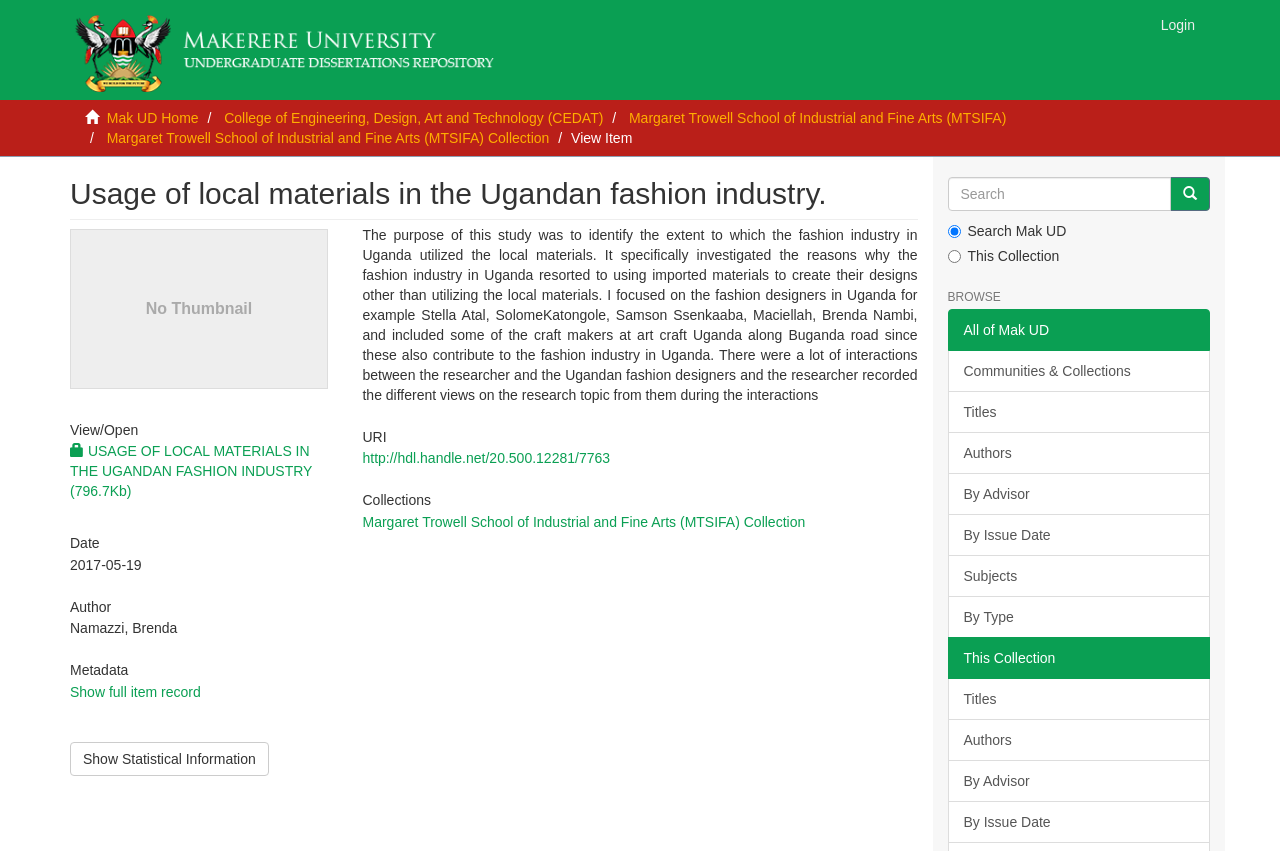Predict the bounding box of the UI element based on this description: "Login".

[0.895, 0.0, 0.945, 0.059]